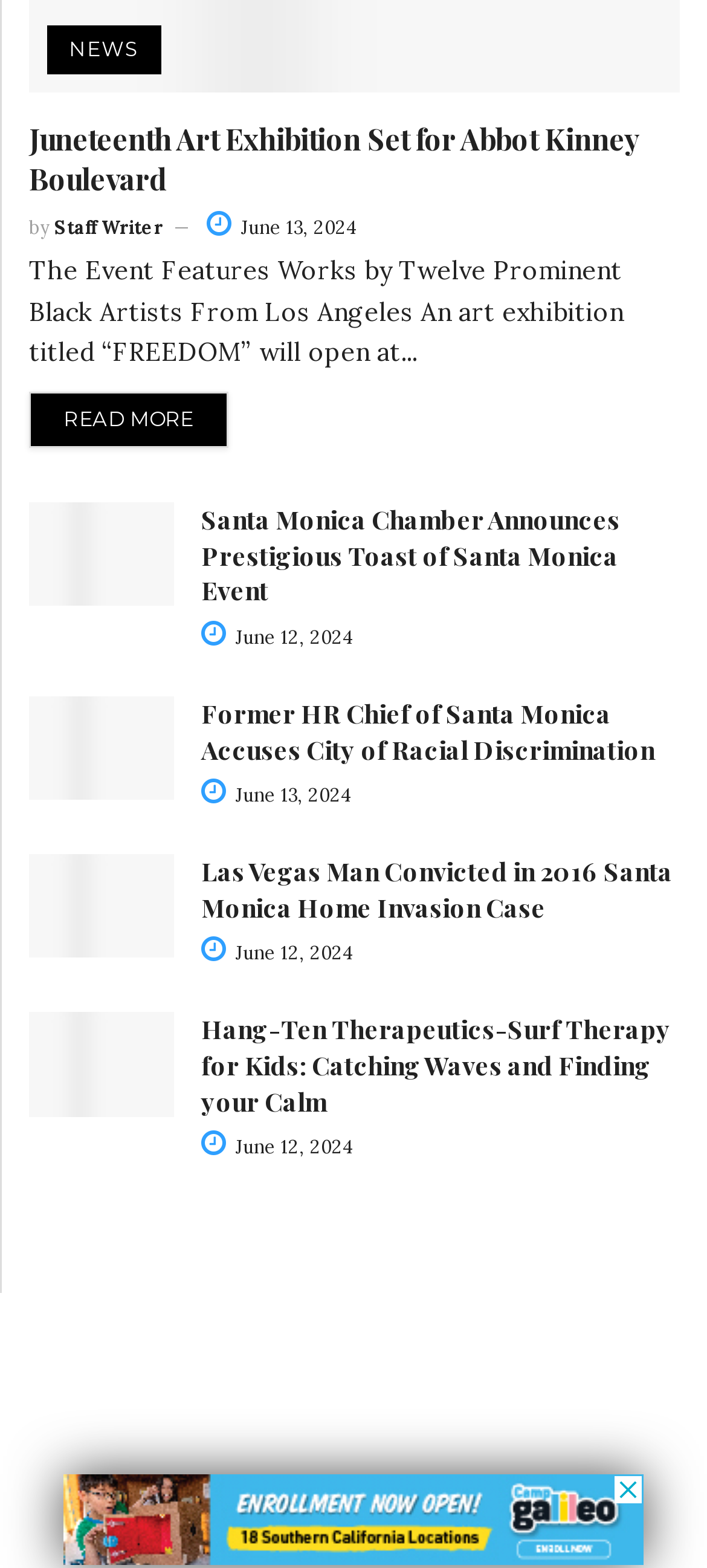Please determine the bounding box coordinates of the element to click on in order to accomplish the following task: "Learn more about Former HR Chief of Santa Monica Accuses City of Racial Discrimination". Ensure the coordinates are four float numbers ranging from 0 to 1, i.e., [left, top, right, bottom].

[0.041, 0.444, 0.246, 0.51]